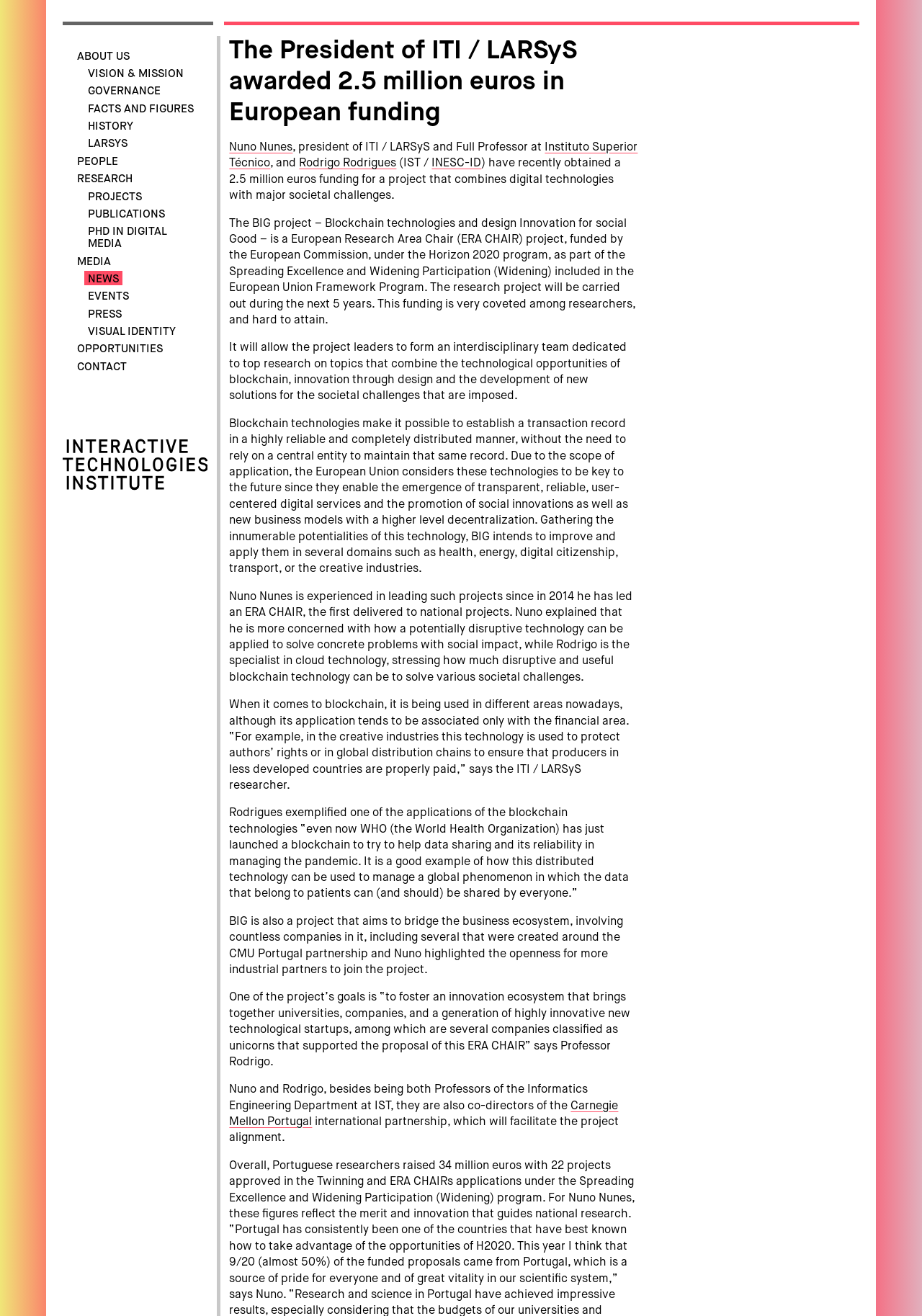Pinpoint the bounding box coordinates of the element you need to click to execute the following instruction: "Explore the Carnegie Mellon Portugal partnership". The bounding box should be represented by four float numbers between 0 and 1, in the format [left, top, right, bottom].

[0.249, 0.836, 0.671, 0.857]